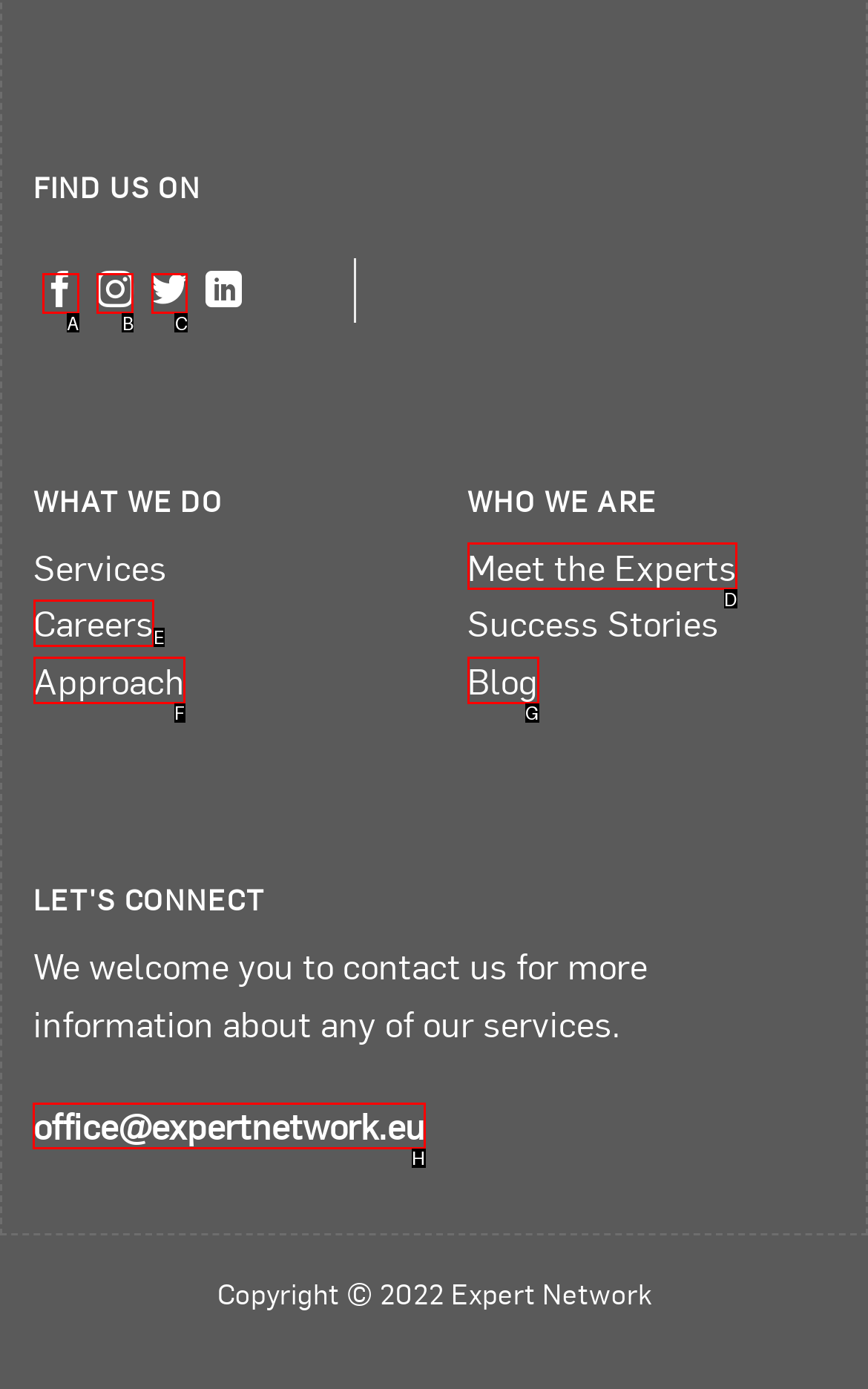Given the task: Contact us via email, point out the letter of the appropriate UI element from the marked options in the screenshot.

H